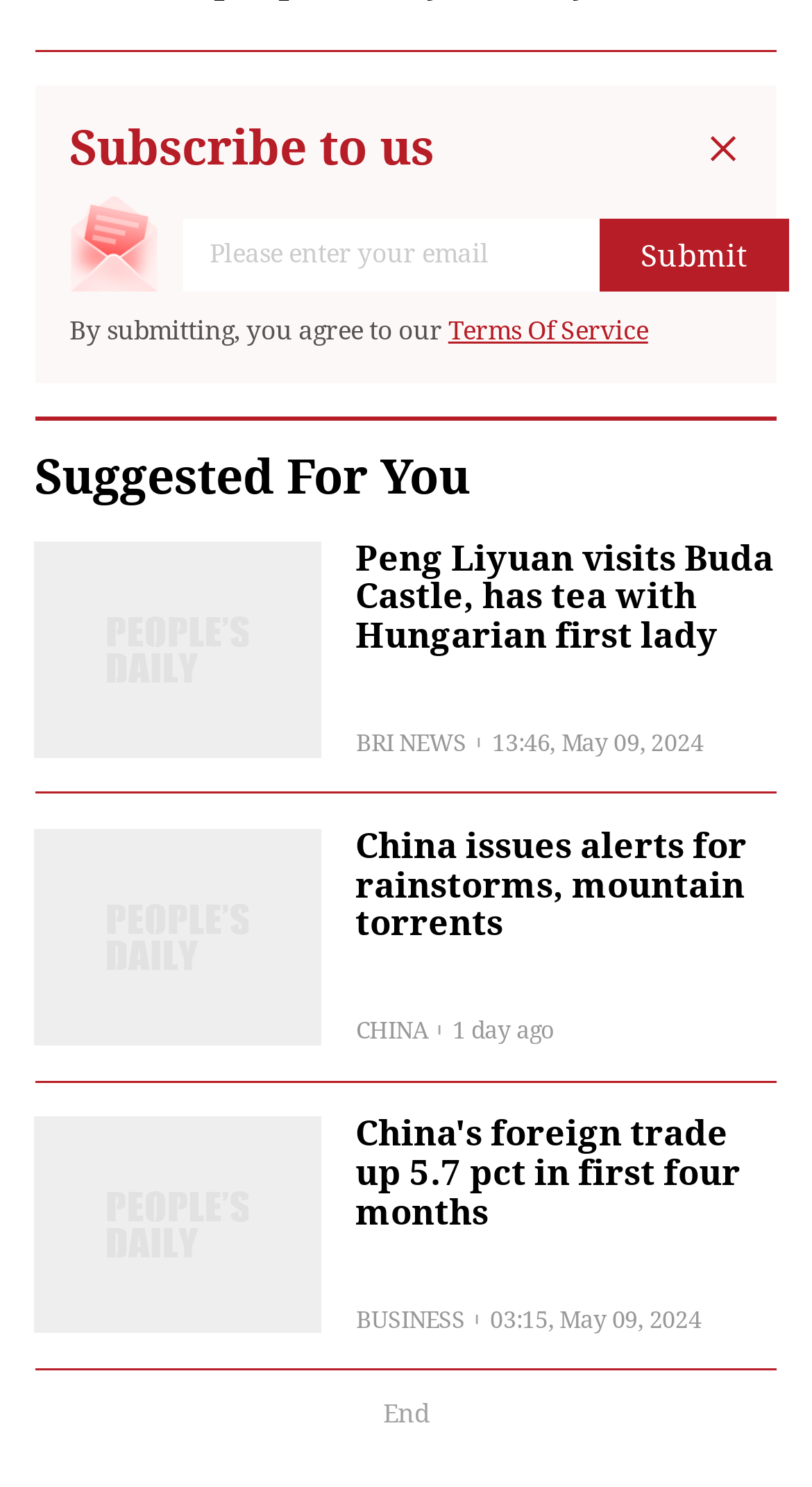Carefully observe the image and respond to the question with a detailed answer:
What is the time of the second news article?

The second news article is timestamped '13:46, May 09, 2024', indicating the time it was published.